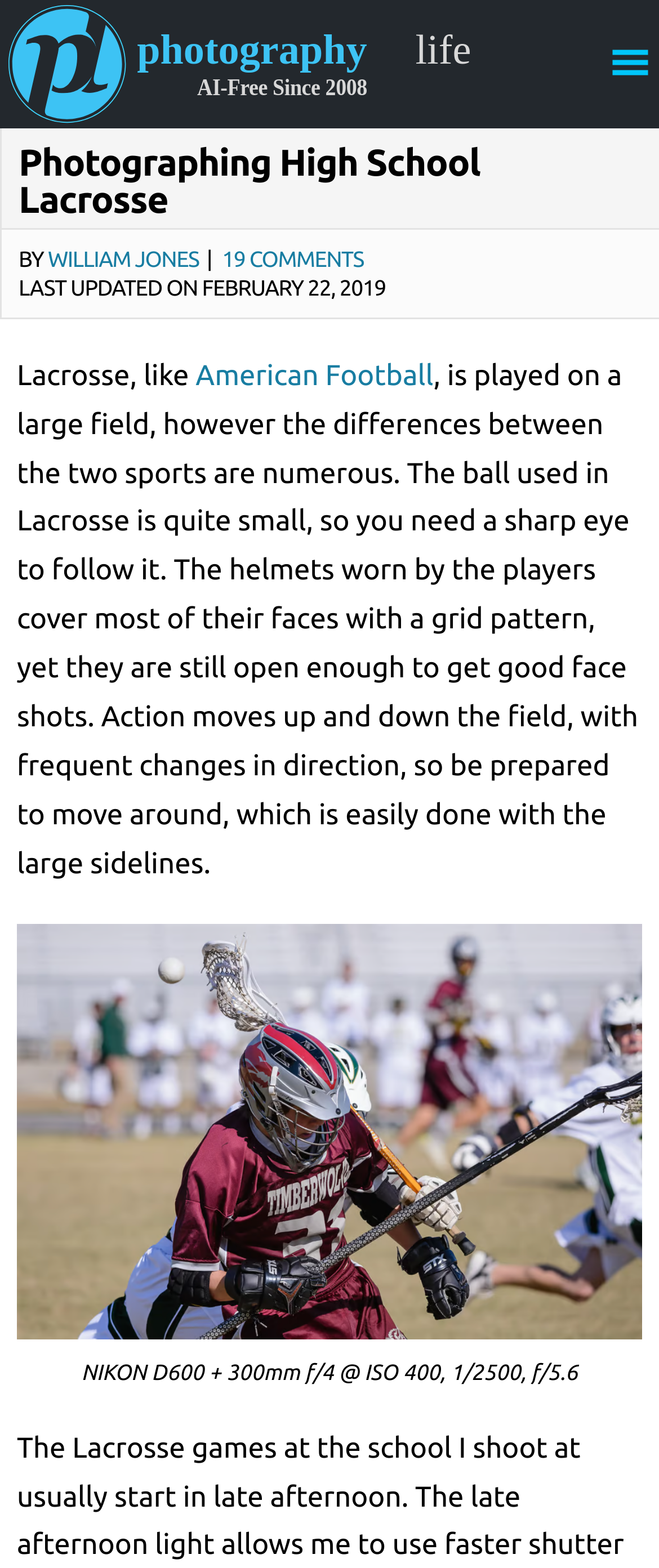What is the camera setting used for the image?
Using the image, provide a concise answer in one word or a short phrase.

NIKON D600 + 300mm f/4 @ ISO 400, 1/2500, f/5.6